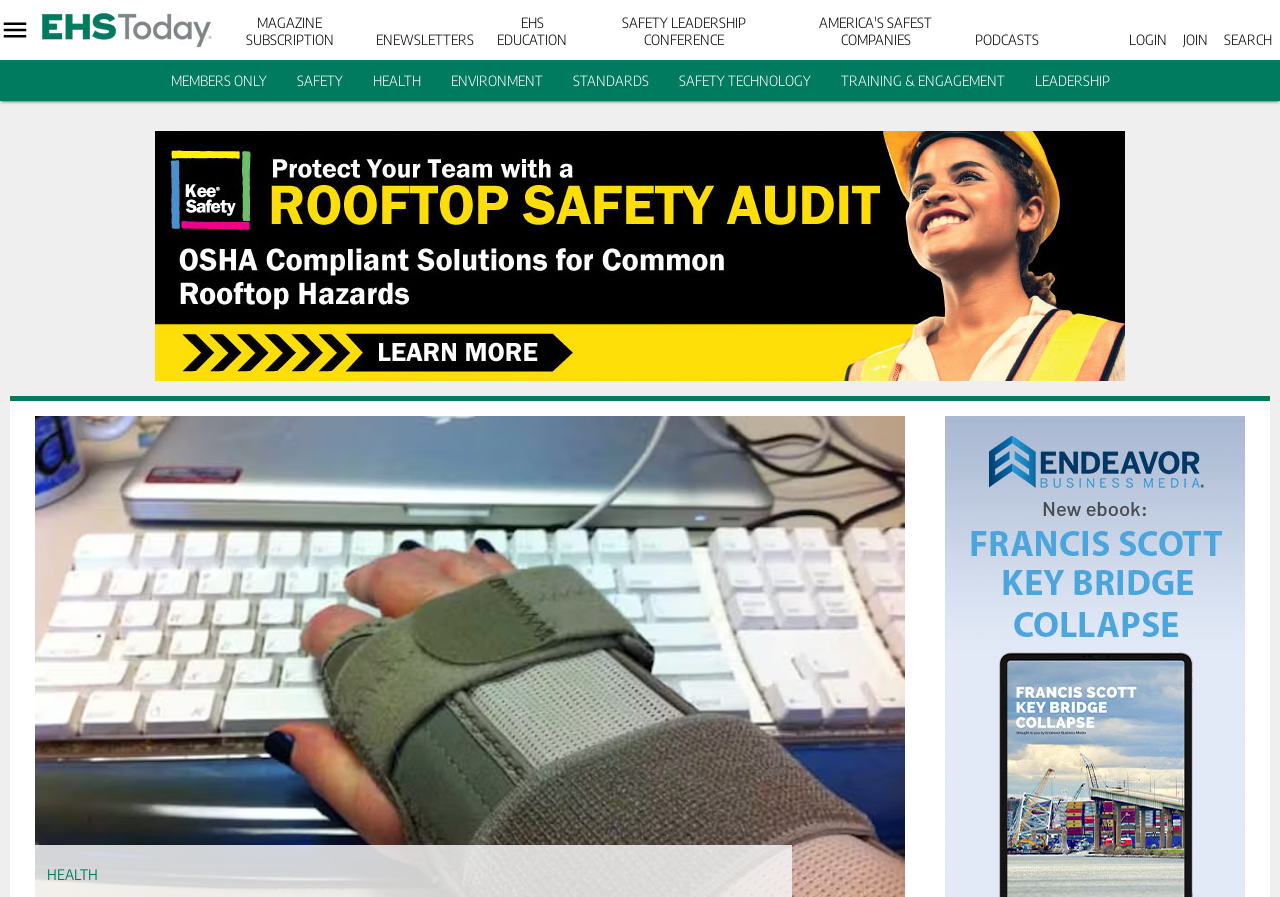What are the main categories on the website?
Using the information from the image, provide a comprehensive answer to the question.

The main categories on the website can be found by examining the links on the top navigation bar, which include 'Safety', 'Health', 'Environment', 'Standards', and others.